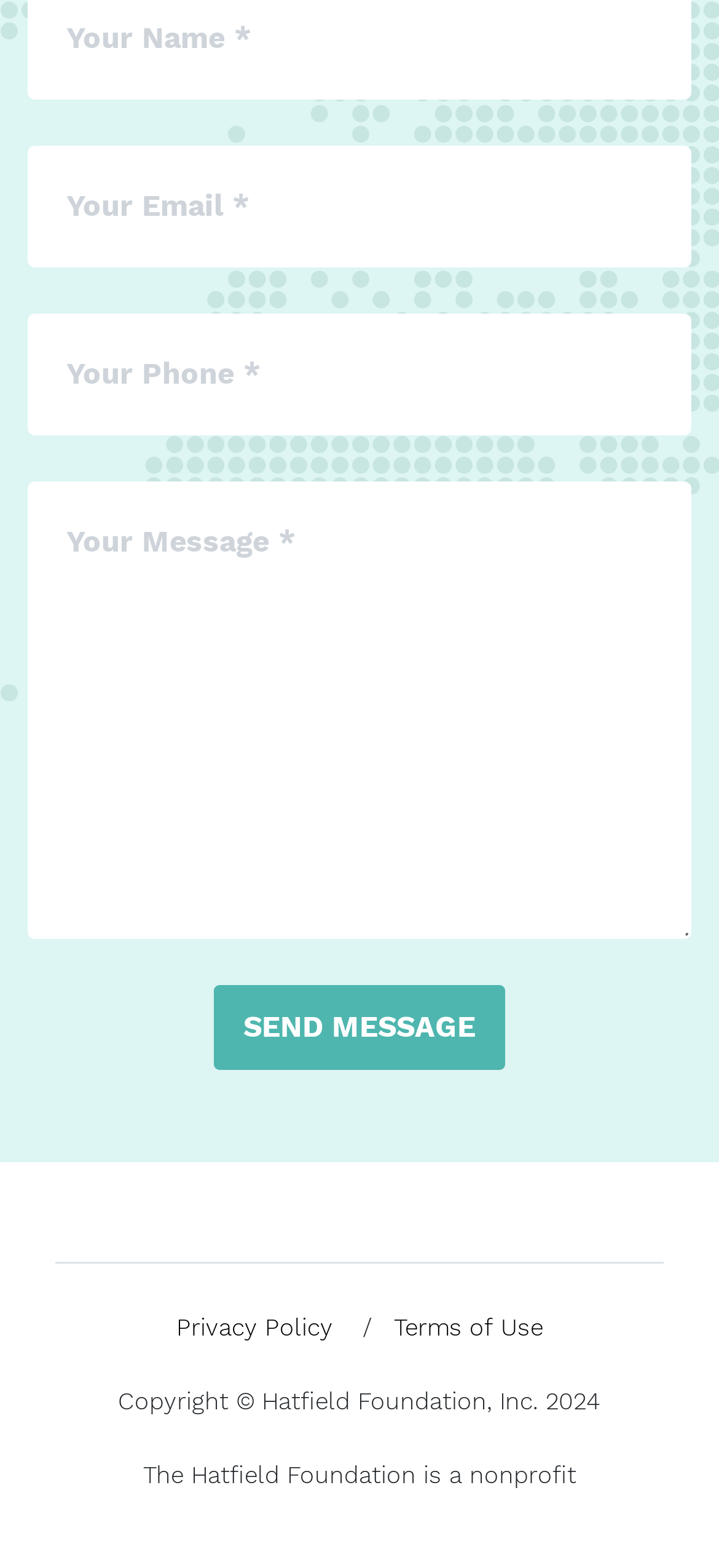What is the required information to send a message?
Analyze the image and deliver a detailed answer to the question.

Based on the webpage, there are three textboxes with labels 'Your Email *', 'Your Phone *', and 'Your Message *', all marked as required. This suggests that users need to provide their email, phone number, and message to send a message.